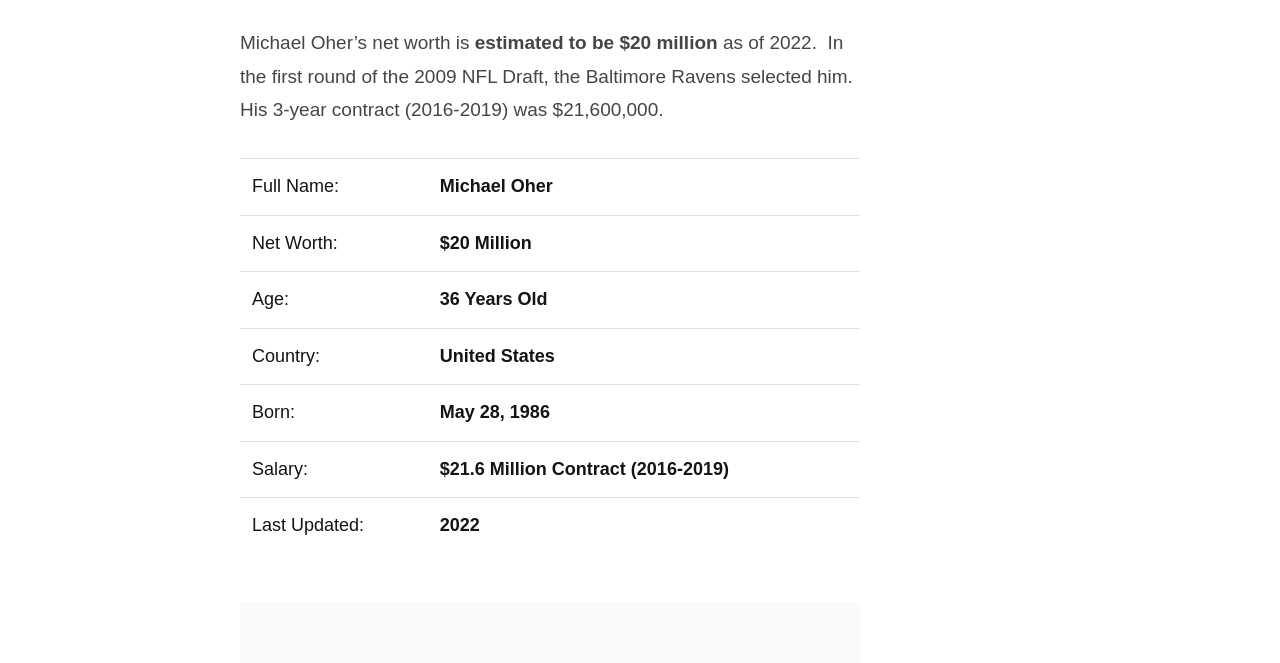Identify the coordinates of the bounding box for the element that must be clicked to accomplish the instruction: "view Michael Oher's information".

[0.188, 0.049, 0.371, 0.081]